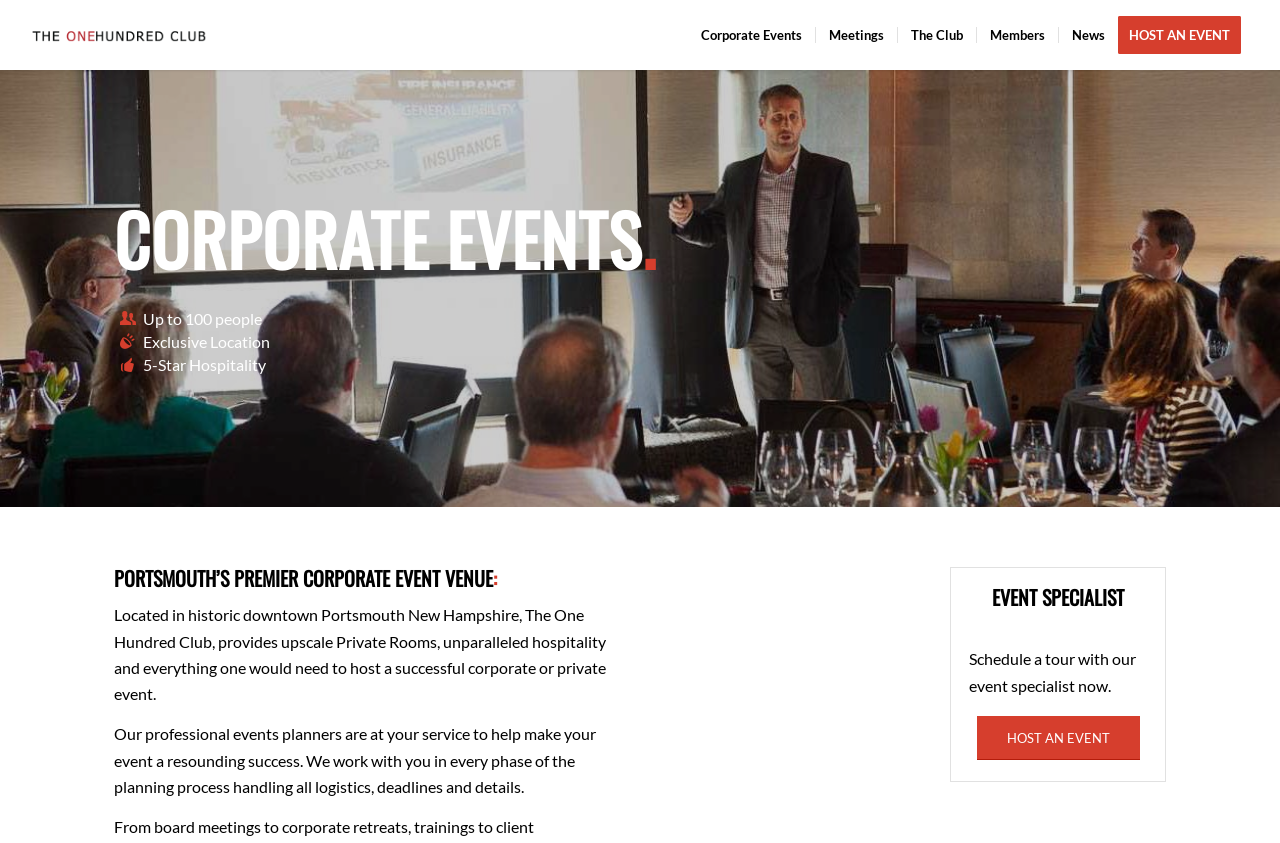Respond with a single word or phrase:
Who can help with event planning?

Professional events planners